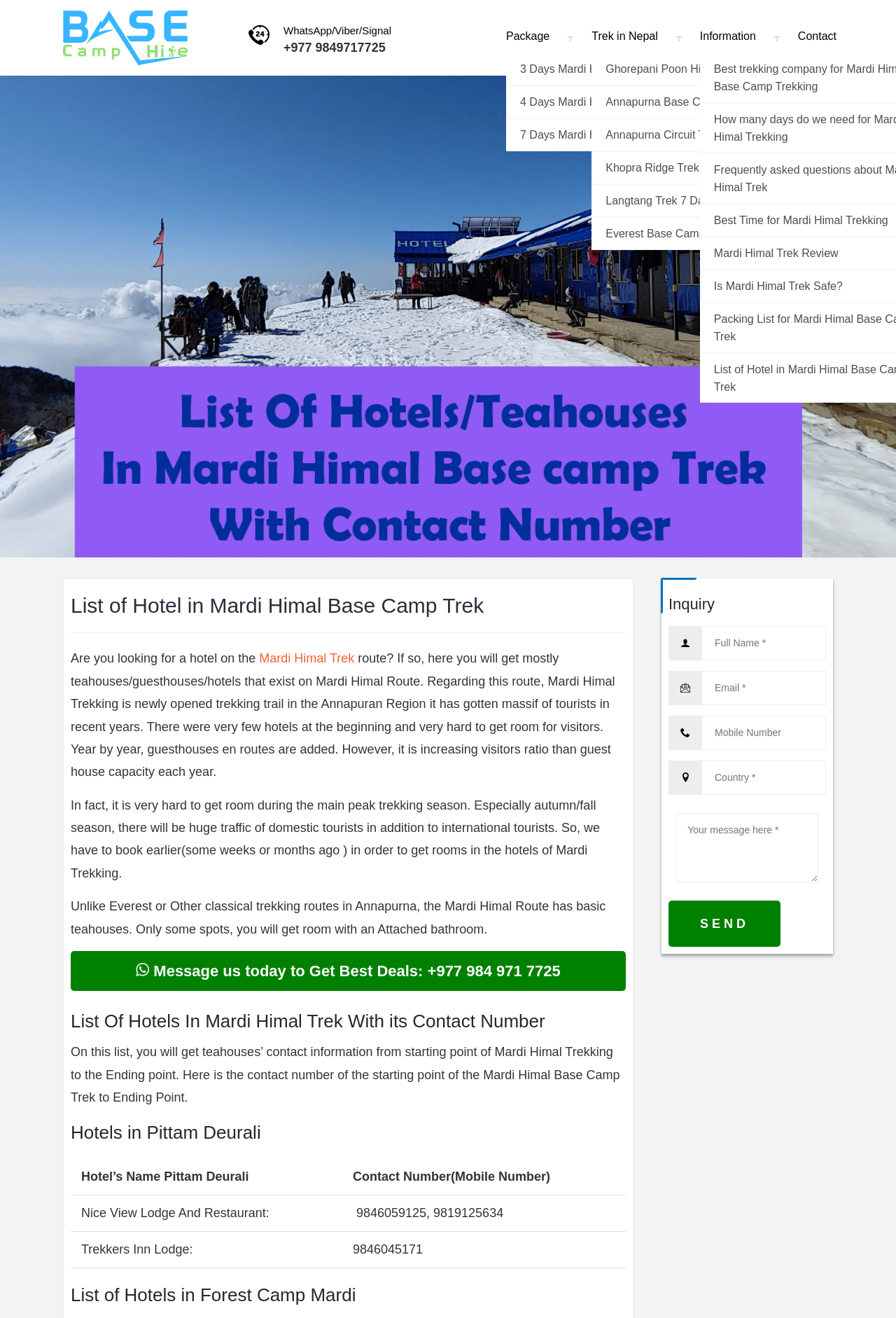What is the contact number for booking a hotel on Mardi Himal Trek?
Answer the question with a detailed and thorough explanation.

The contact number can be found on the top right side of the webpage, below the 'WhatsApp/Viber/Signal' text, which is a link that says '+977 9849717725'.